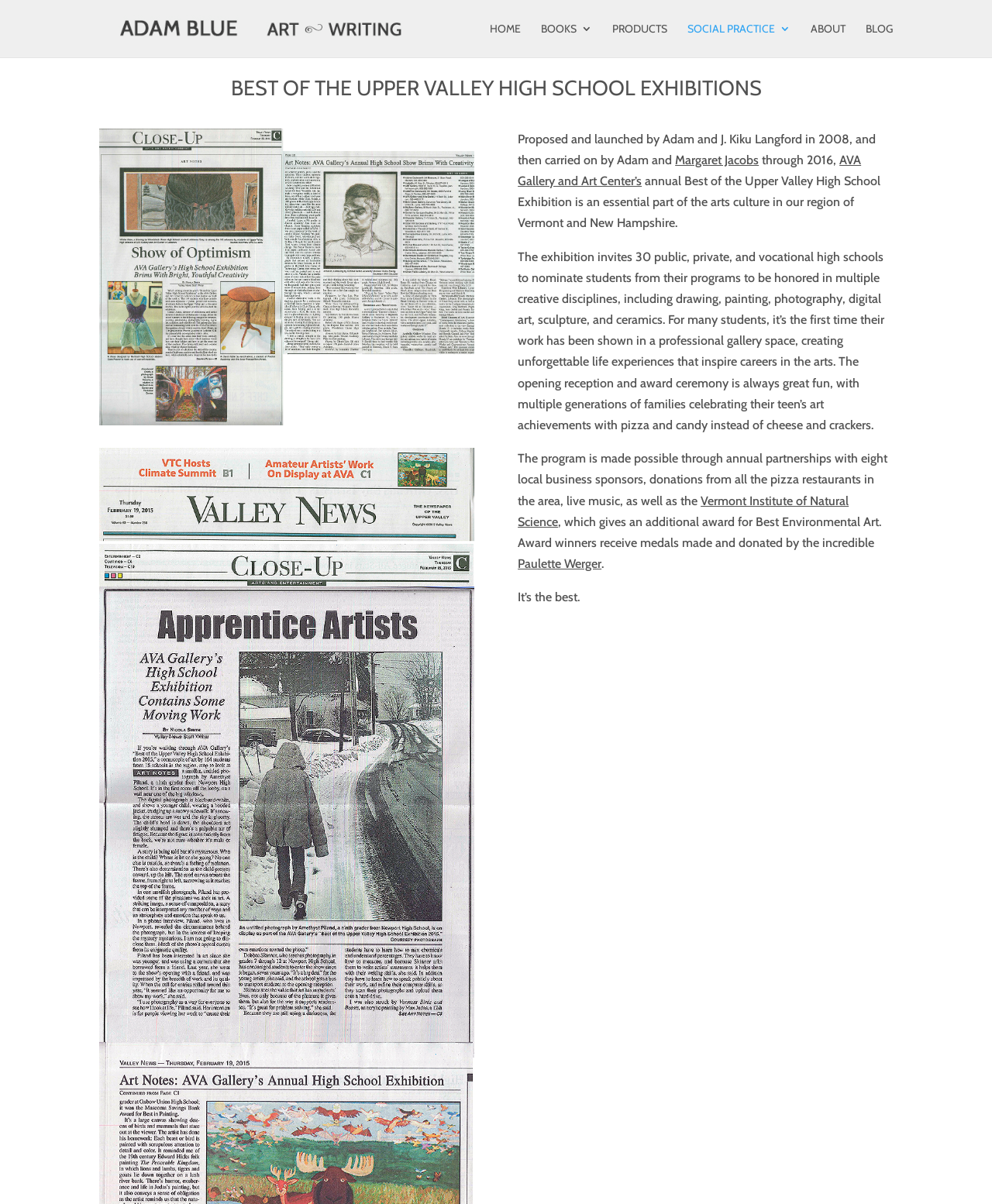Identify the bounding box coordinates necessary to click and complete the given instruction: "Learn about 'AVA Gallery and Art Center’s'".

[0.522, 0.127, 0.868, 0.156]